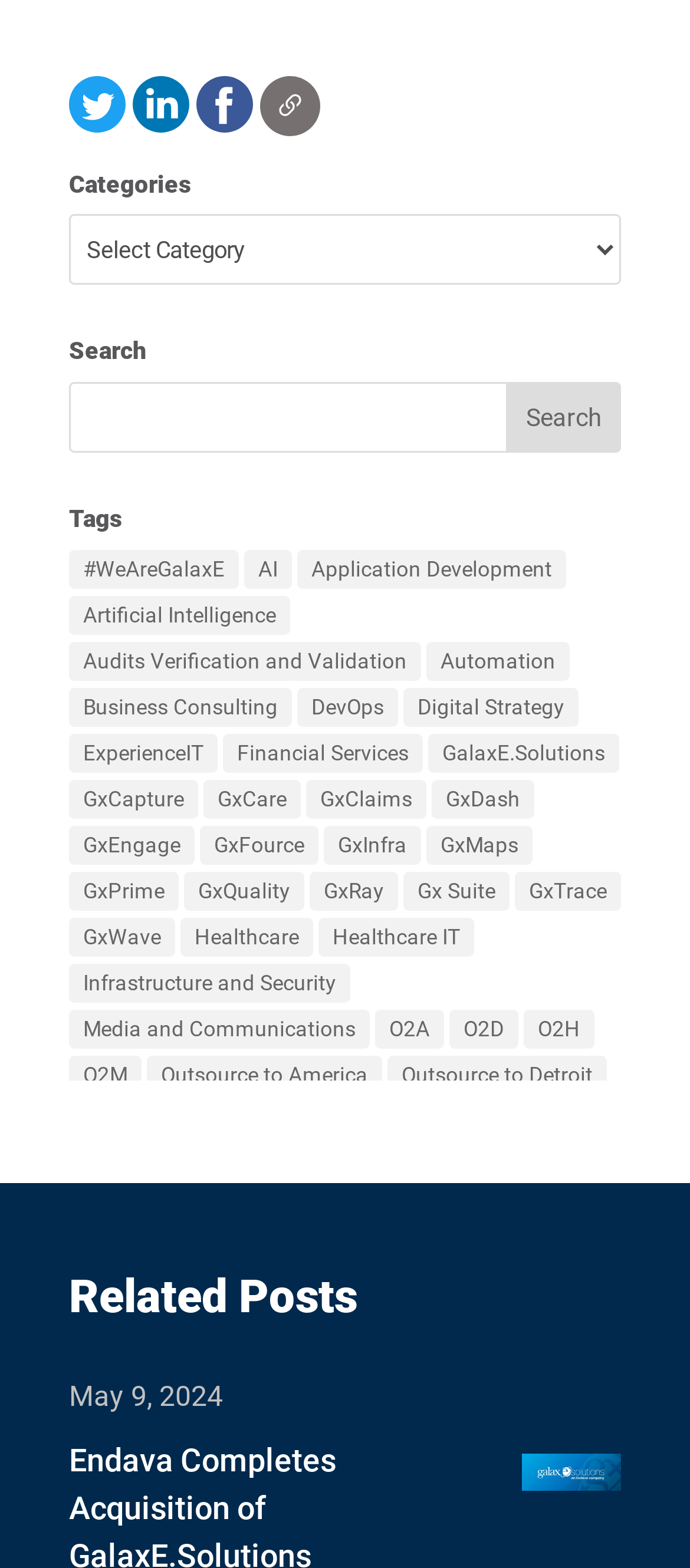Use a single word or phrase to answer the question: What is the purpose of the search bar?

To search the website